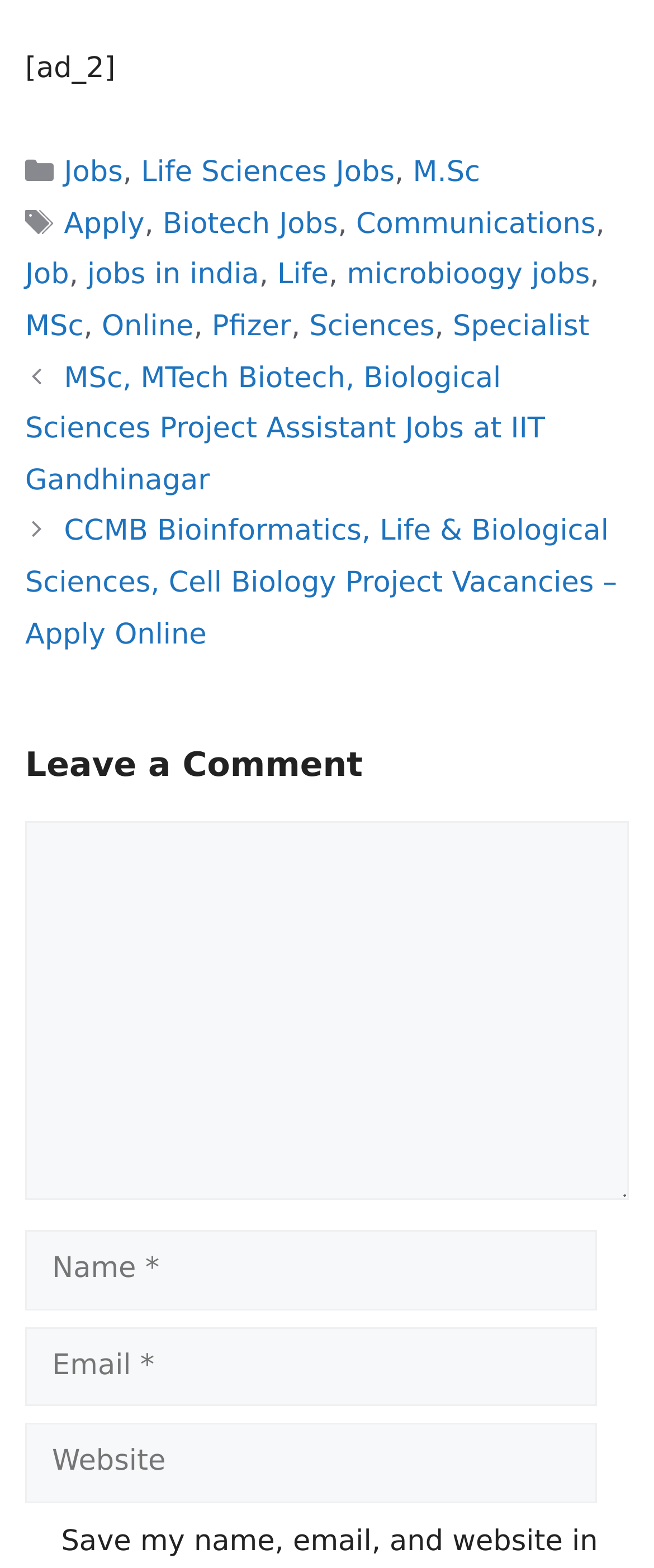Pinpoint the bounding box coordinates of the area that must be clicked to complete this instruction: "Click on the 'Jobs' link".

[0.098, 0.1, 0.188, 0.121]